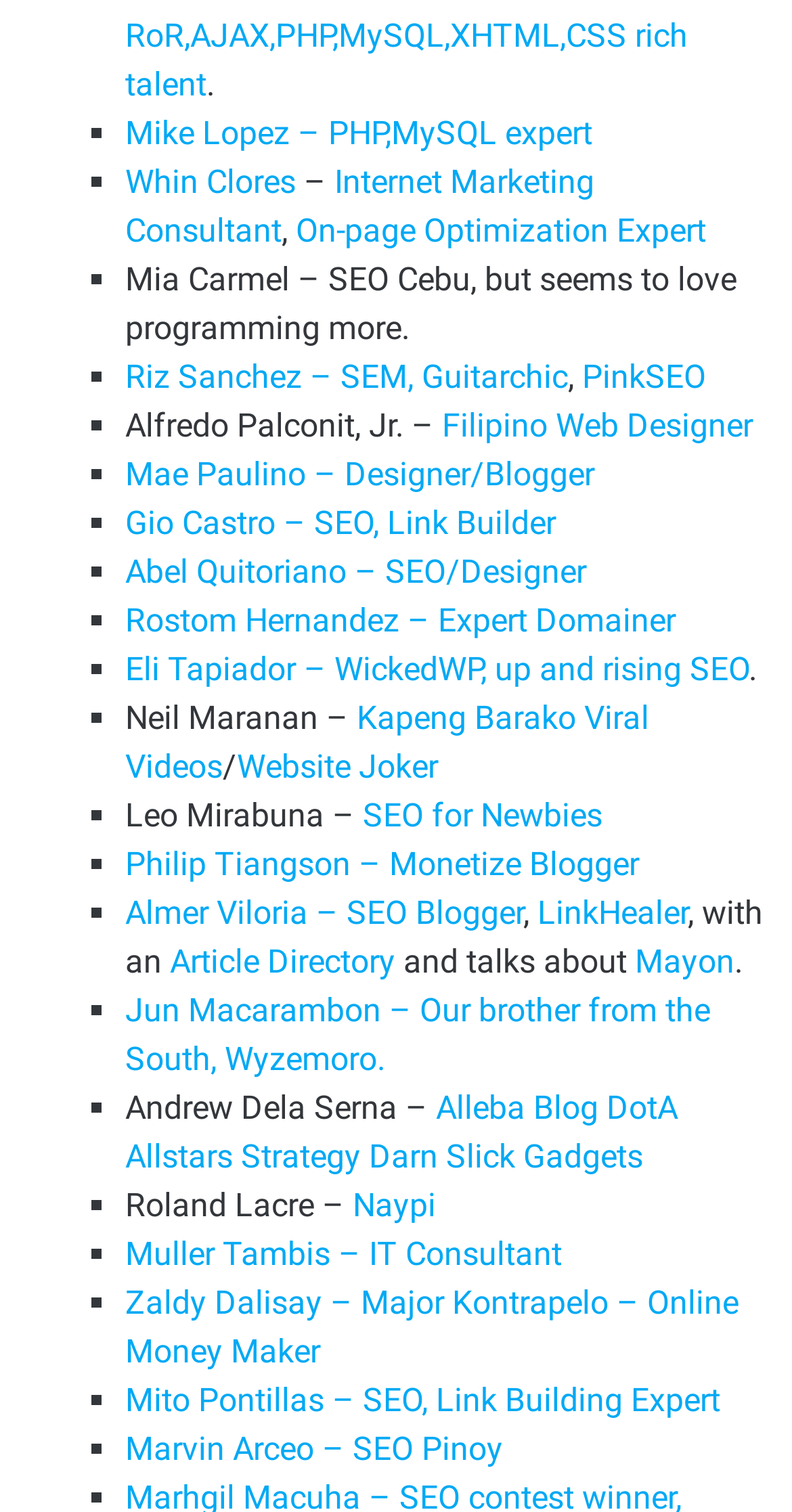Using the given element description, provide the bounding box coordinates (top-left x, top-left y, bottom-right x, bottom-right y) for the corresponding UI element in the screenshot: Almer Viloria – SEO Blogger

[0.158, 0.591, 0.661, 0.616]